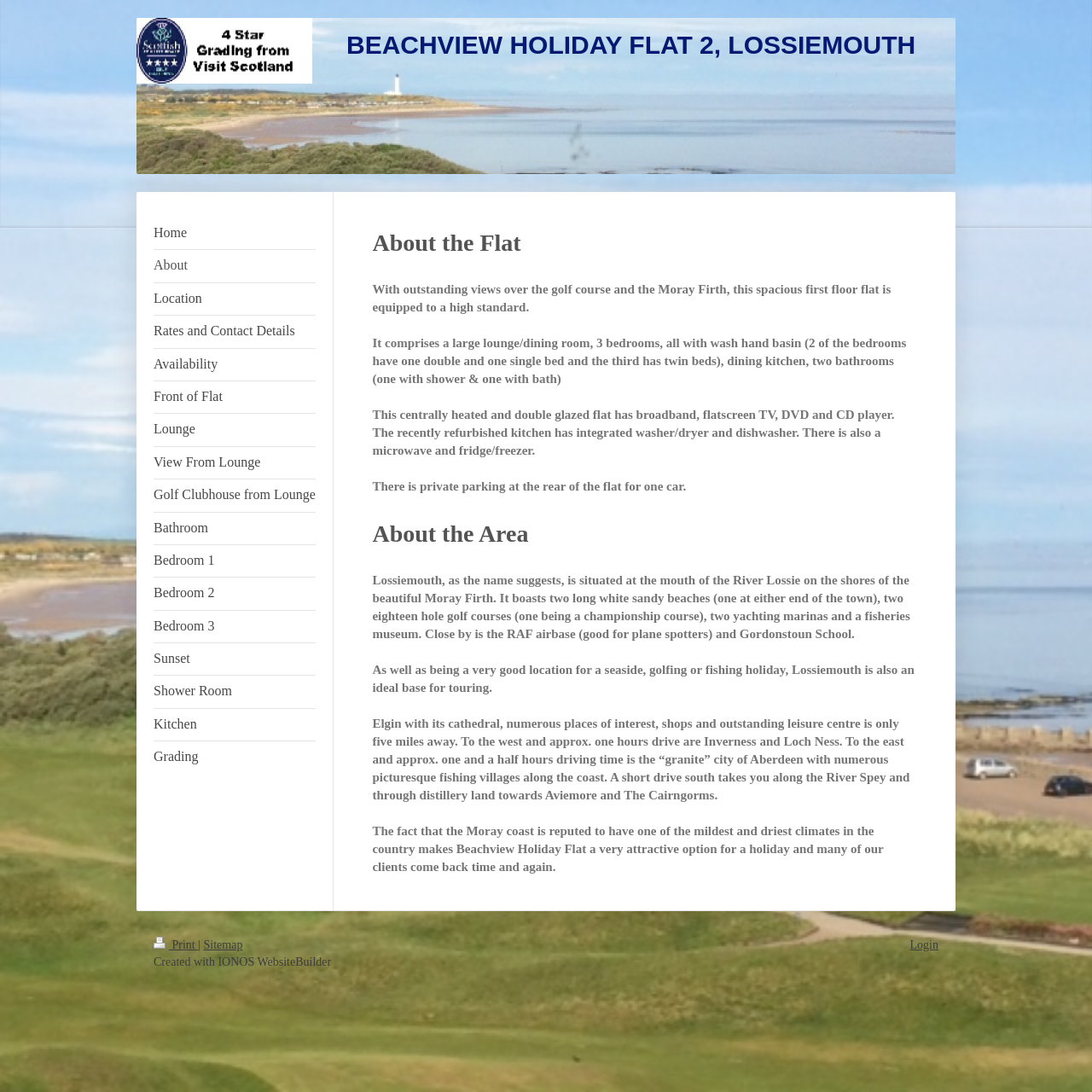How many golf courses are there in Lossiemouth?
Using the image, provide a detailed and thorough answer to the question.

I found the answer by reading the StaticText element with the ID 266, which describes Lossiemouth as having 'two eighteen hole golf courses (one being a championship course)'.